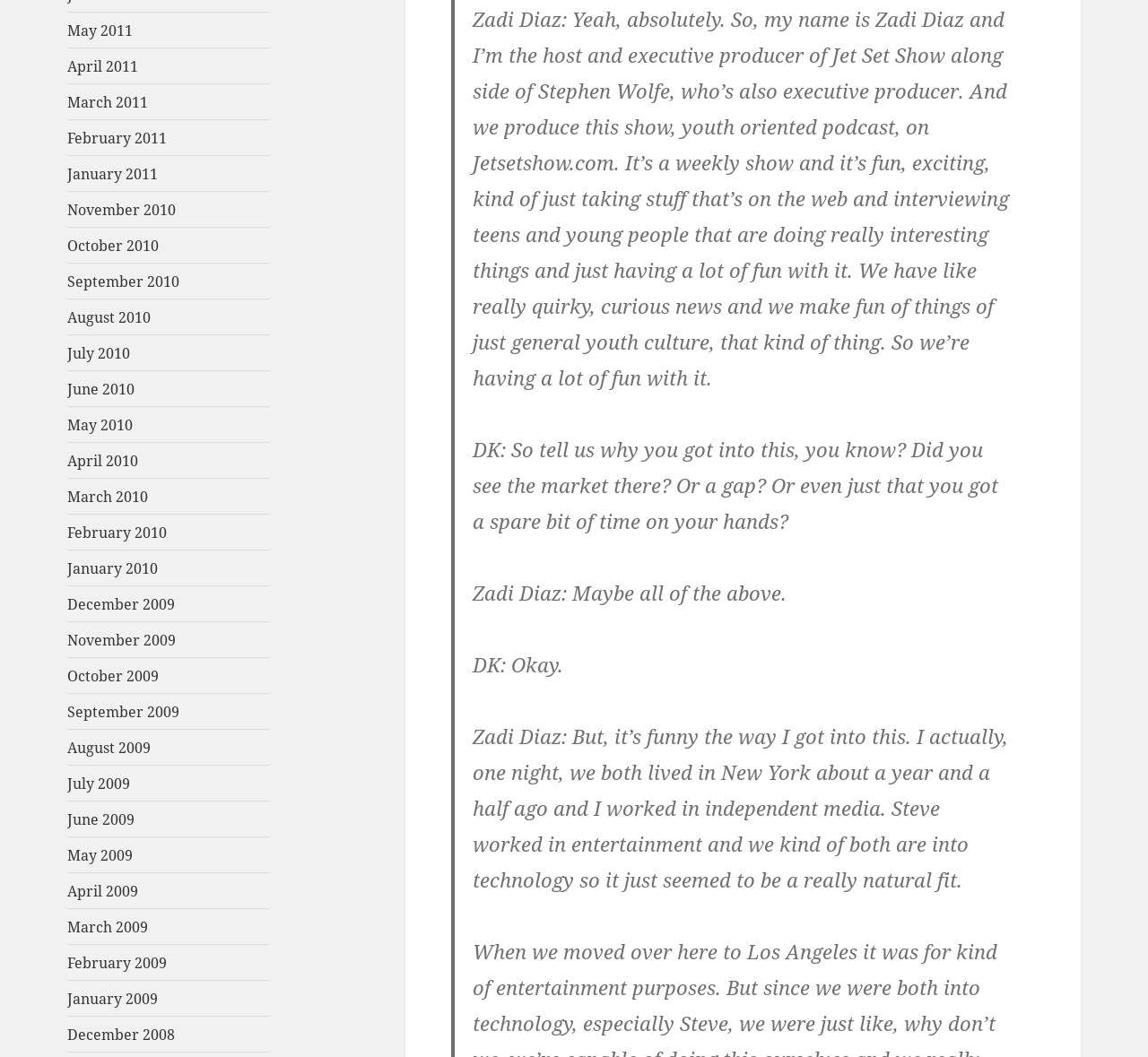What is the name of the website where the show is produced?
Examine the webpage screenshot and provide an in-depth answer to the question.

The answer can be found in the StaticText element with the text 'It’s a weekly show and it’s fun, exciting, kind of just taking stuff that’s on the web and interviewing teens and young people that are doing really interesting things and just having a lot of fun with it. We have like really quirky, curious news and we make fun of things of just general youth culture, that kind of thing. So we’re having a lot of fun with it.' This text mentions the website Jetsetshow.com as the platform where the show is produced.